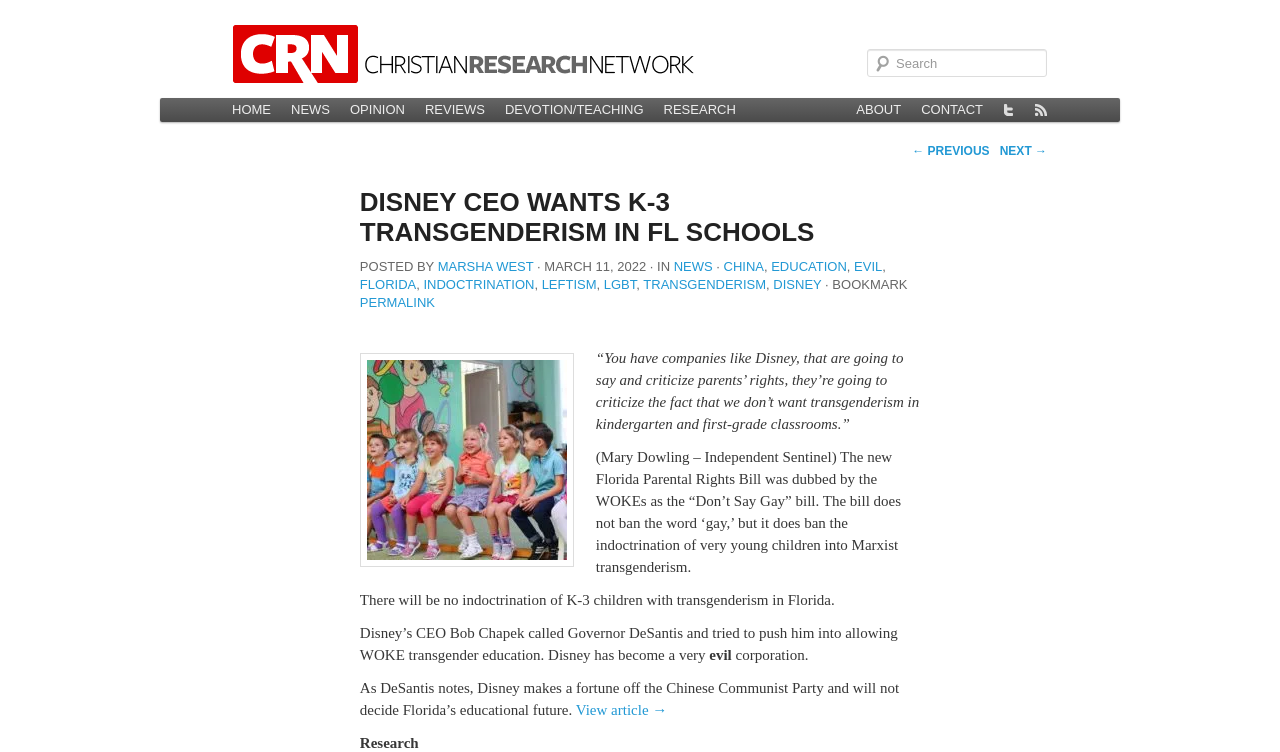What is the category of the main article?
Please provide a single word or phrase answer based on the image.

NEWS